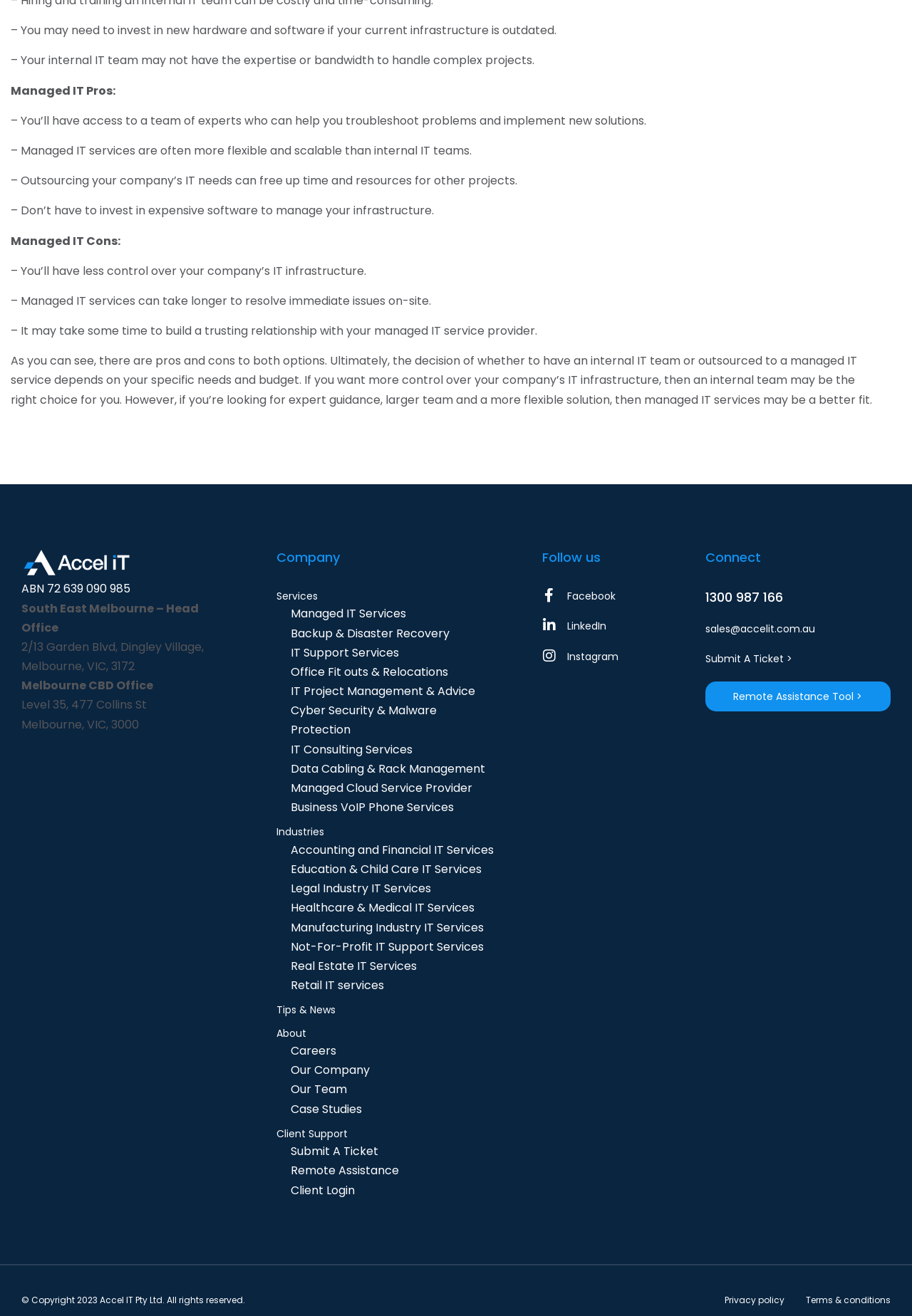Could you provide the bounding box coordinates for the portion of the screen to click to complete this instruction: "Follow us on Facebook"?

[0.594, 0.447, 0.727, 0.459]